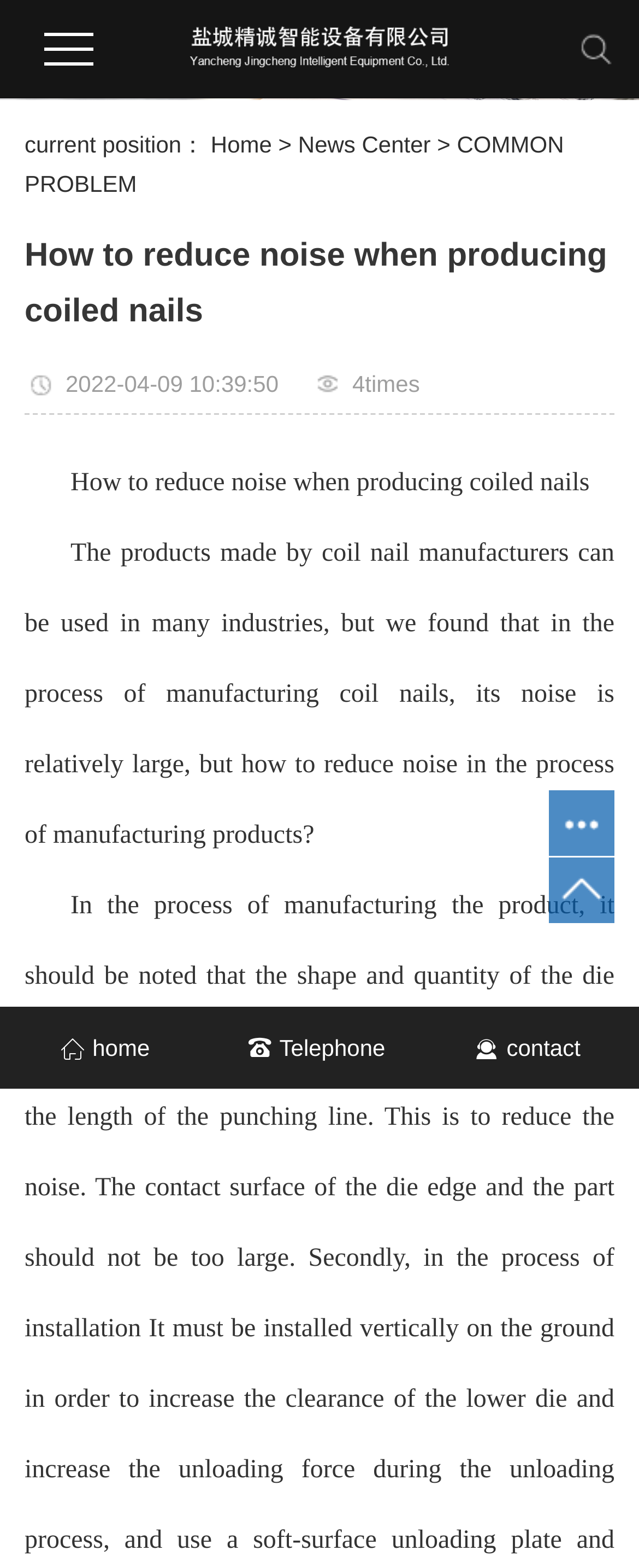Can you extract the primary headline text from the webpage?

How to reduce noise when producing coiled nails